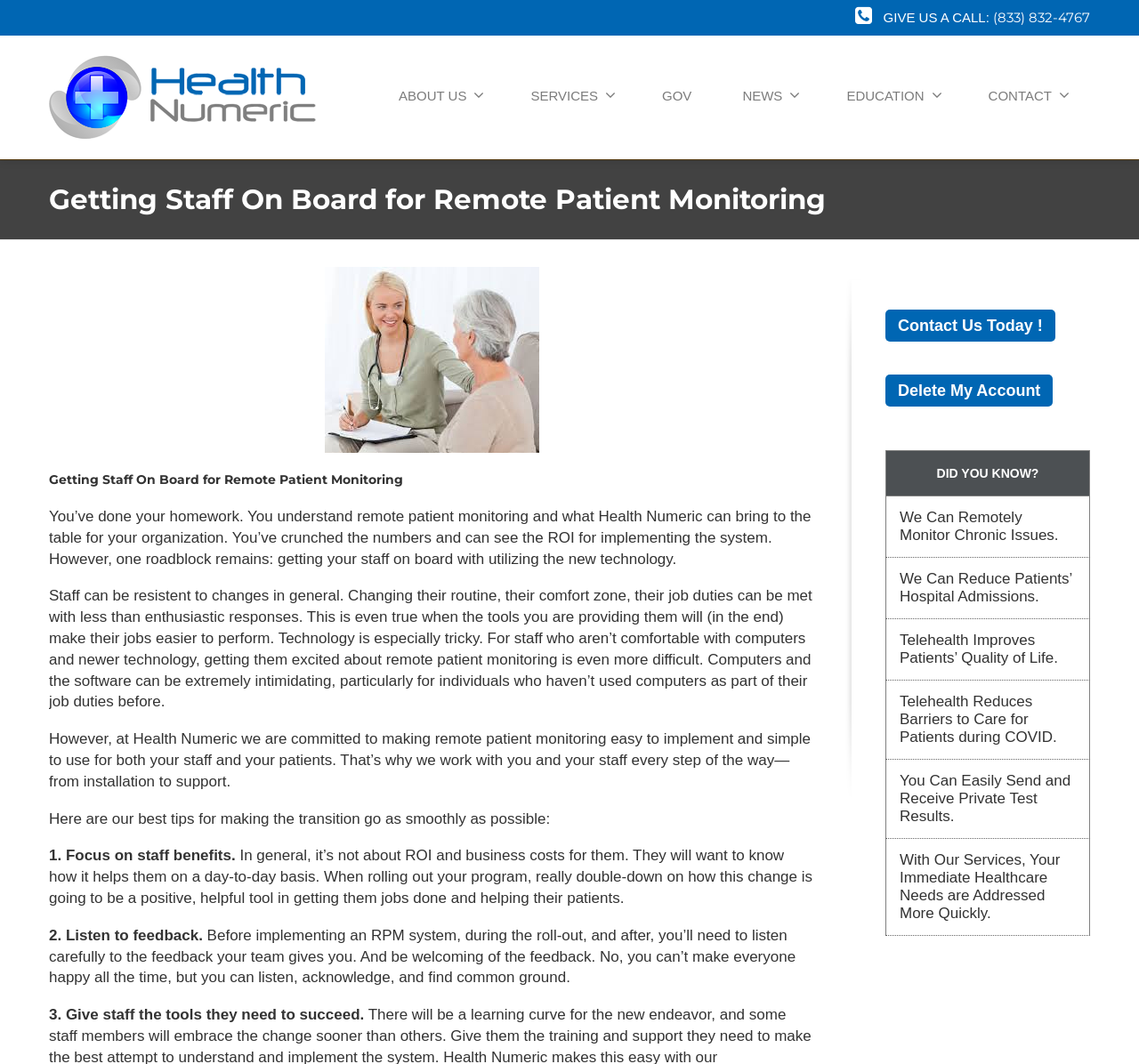Using the format (top-left x, top-left y, bottom-right x, bottom-right y), and given the element description, identify the bounding box coordinates within the screenshot: ClickMagick

None